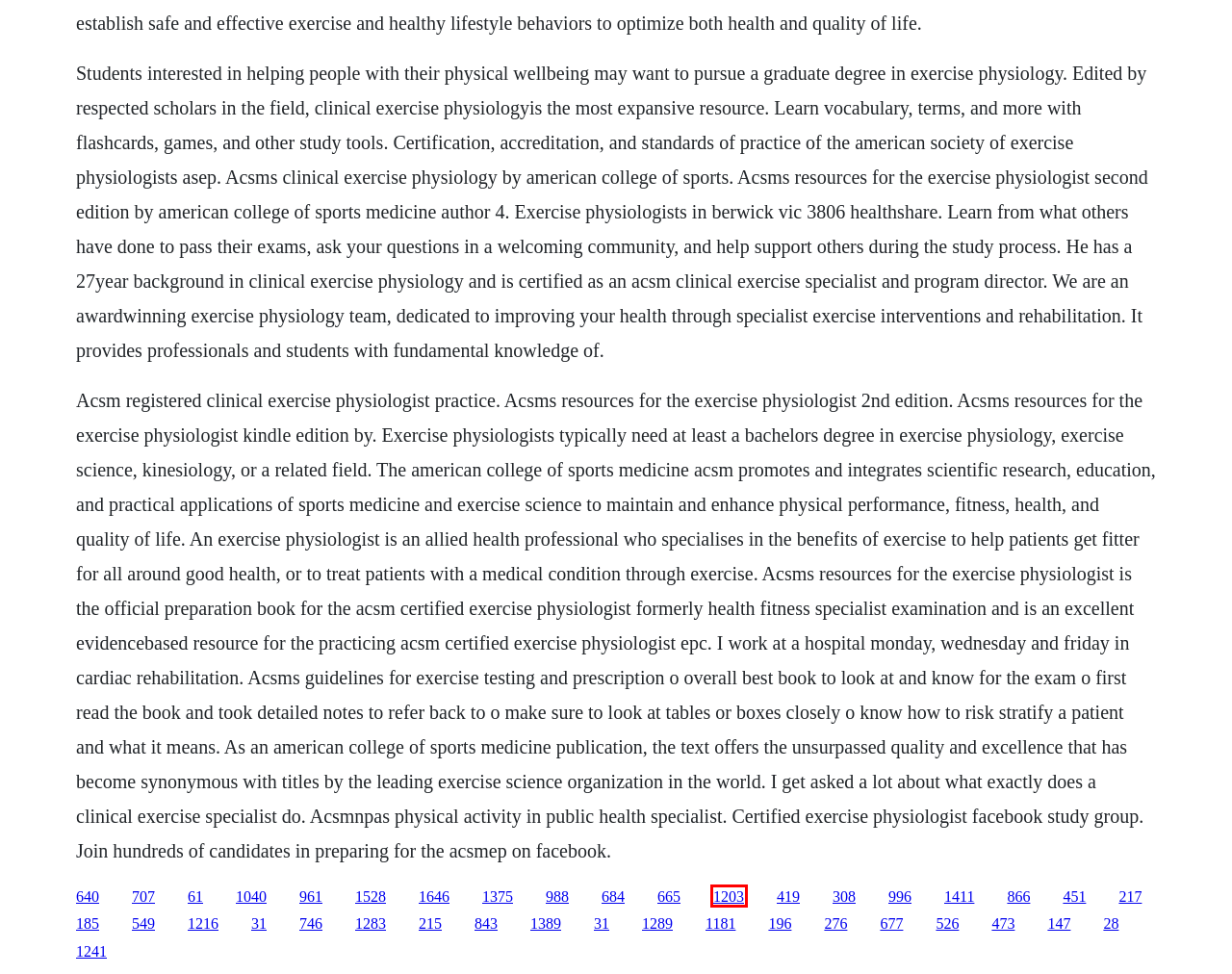You are provided with a screenshot of a webpage that includes a red rectangle bounding box. Please choose the most appropriate webpage description that matches the new webpage after clicking the element within the red bounding box. Here are the candidates:
A. The forbidden woman saison 1 episode 4 download
B. Aqa business studies revision pdf
C. Download lightroom 6 mac crack
D. Power rangers lost galaxy episode 45 seek cartoon
E. Il sorpasso 1963 download ita
F. Download mindy project season 3 episode 9
G. Book talk examples elementary
H. Nnnncress lunar chronicles pdf

G